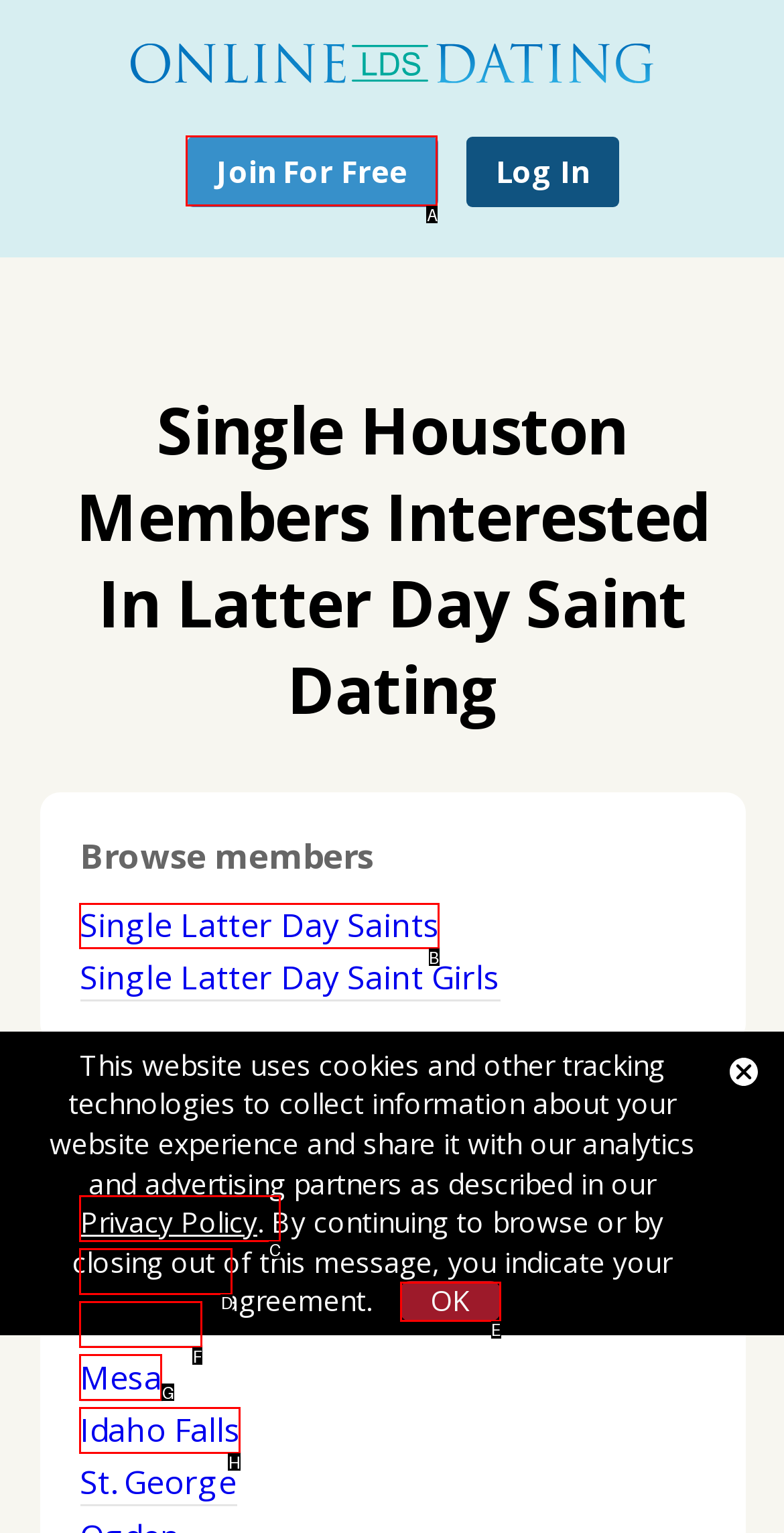Select the appropriate bounding box to fulfill the task: Browse Single Latter Day Saints Respond with the corresponding letter from the choices provided.

B